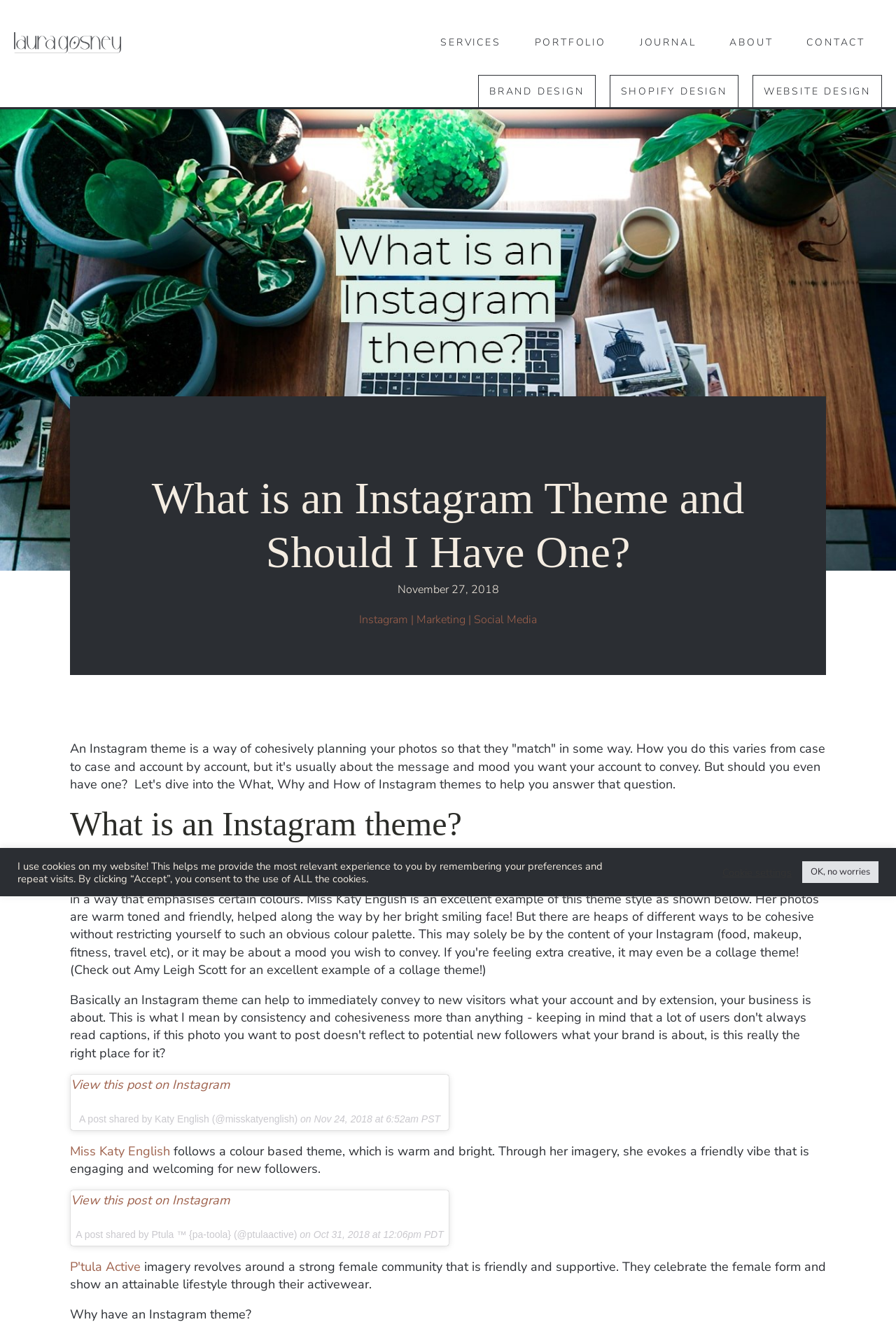Pinpoint the bounding box coordinates of the area that should be clicked to complete the following instruction: "Click the SERVICES link". The coordinates must be given as four float numbers between 0 and 1, i.e., [left, top, right, bottom].

[0.473, 0.016, 0.578, 0.048]